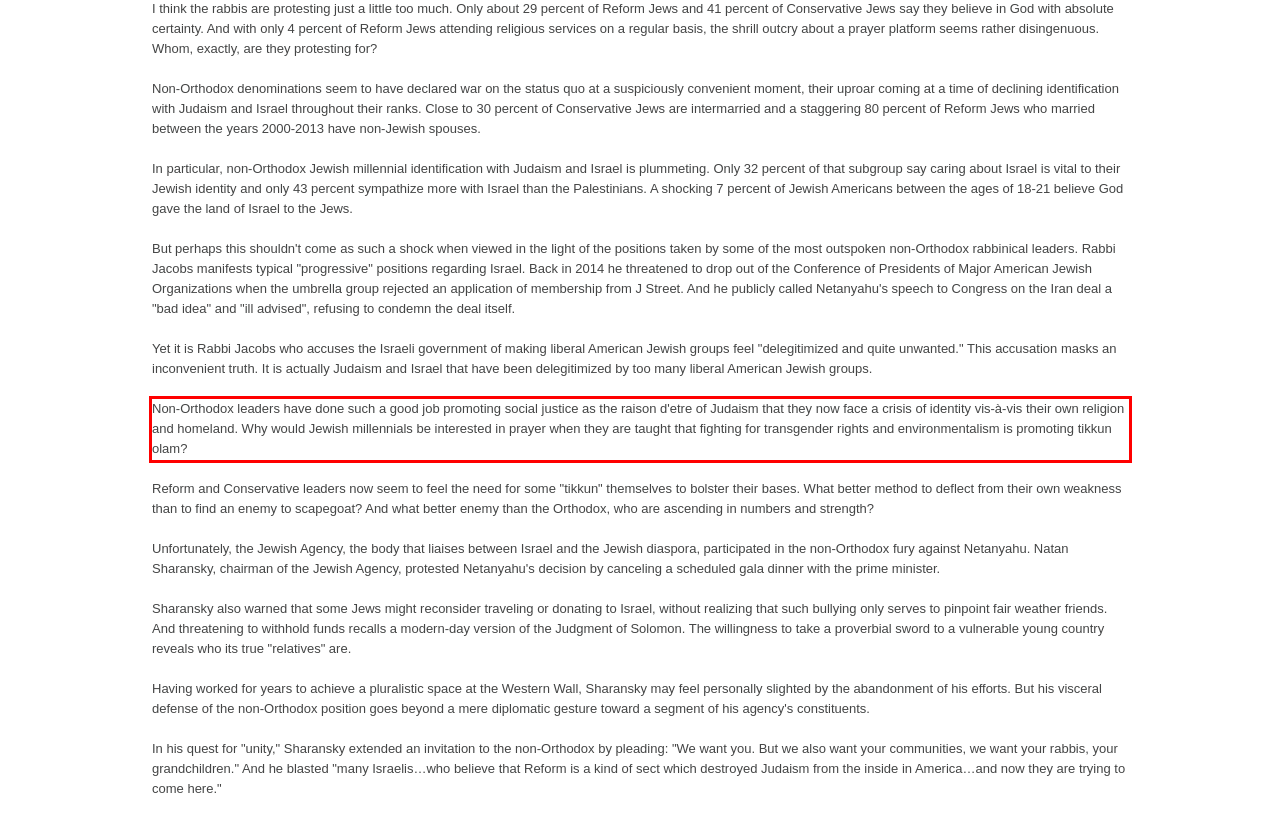You are given a screenshot showing a webpage with a red bounding box. Perform OCR to capture the text within the red bounding box.

Non-Orthodox leaders have done such a good job promoting social justice as the raison d'etre of Judaism that they now face a crisis of identity vis-à-vis their own religion and homeland. Why would Jewish millennials be interested in prayer when they are taught that fighting for transgender rights and environmentalism is promoting tikkun olam?